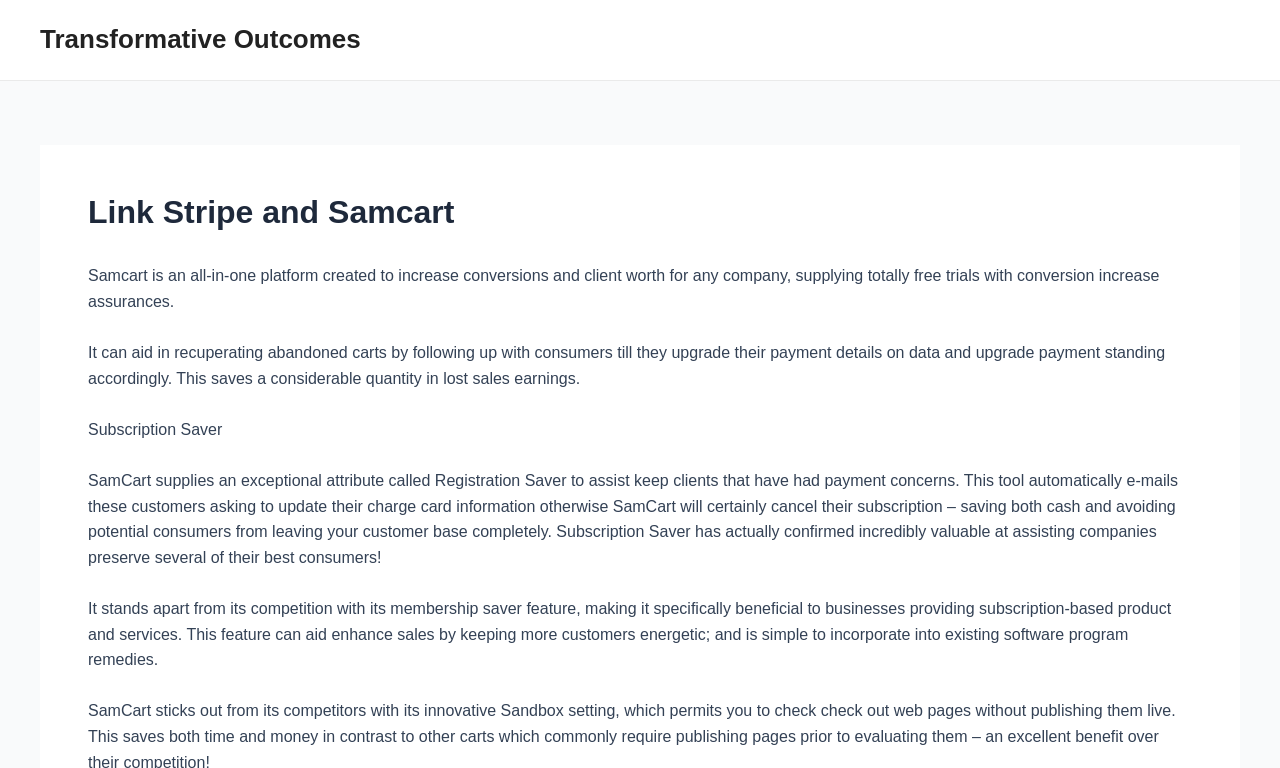Locate the headline of the webpage and generate its content.

Link Stripe and Samcart